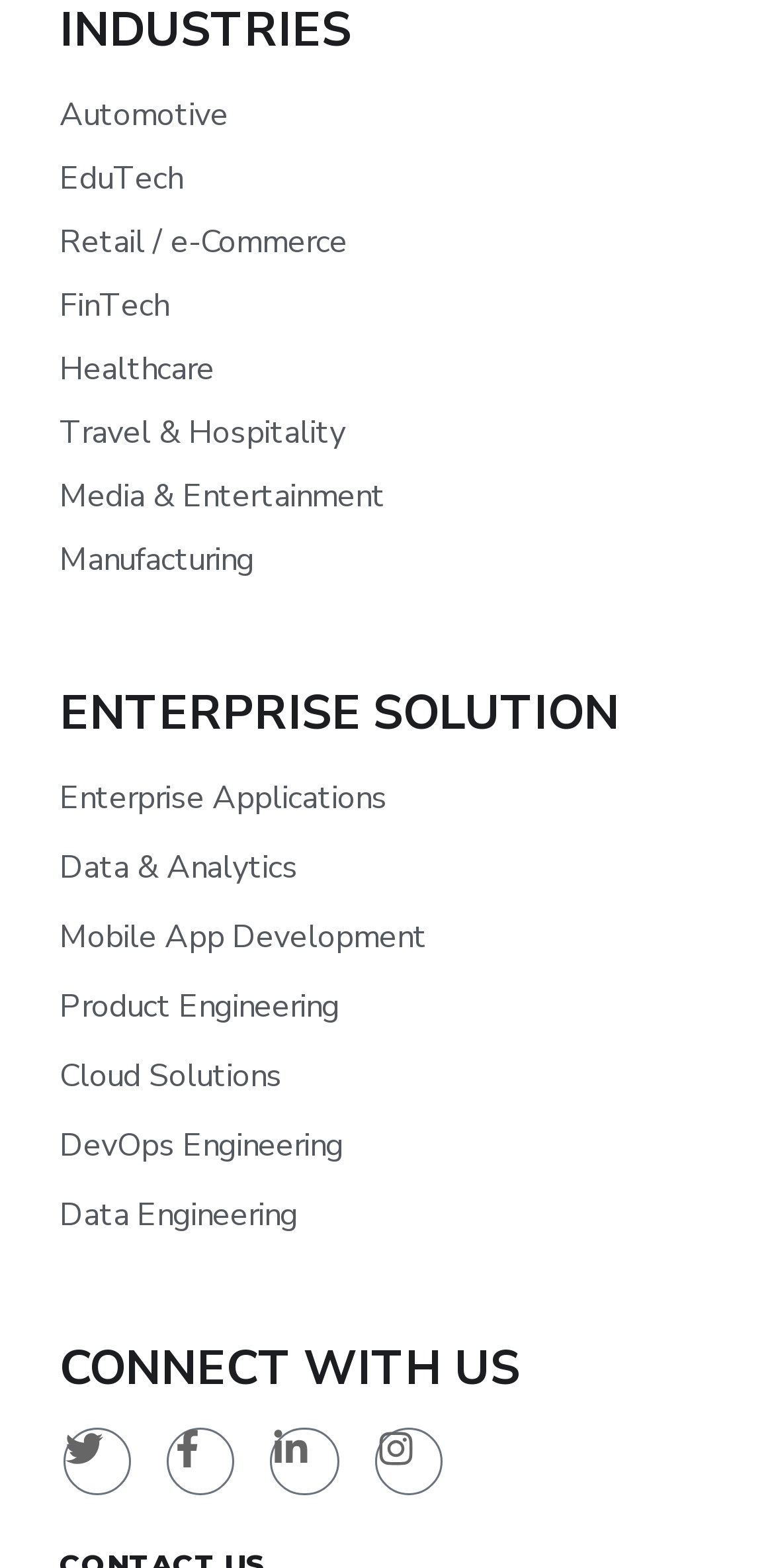What is the first social media platform listed?
Using the details from the image, give an elaborate explanation to answer the question.

I looked at the list of links under the 'CONNECT WITH US' heading and found that the first one is 'Twitter'.